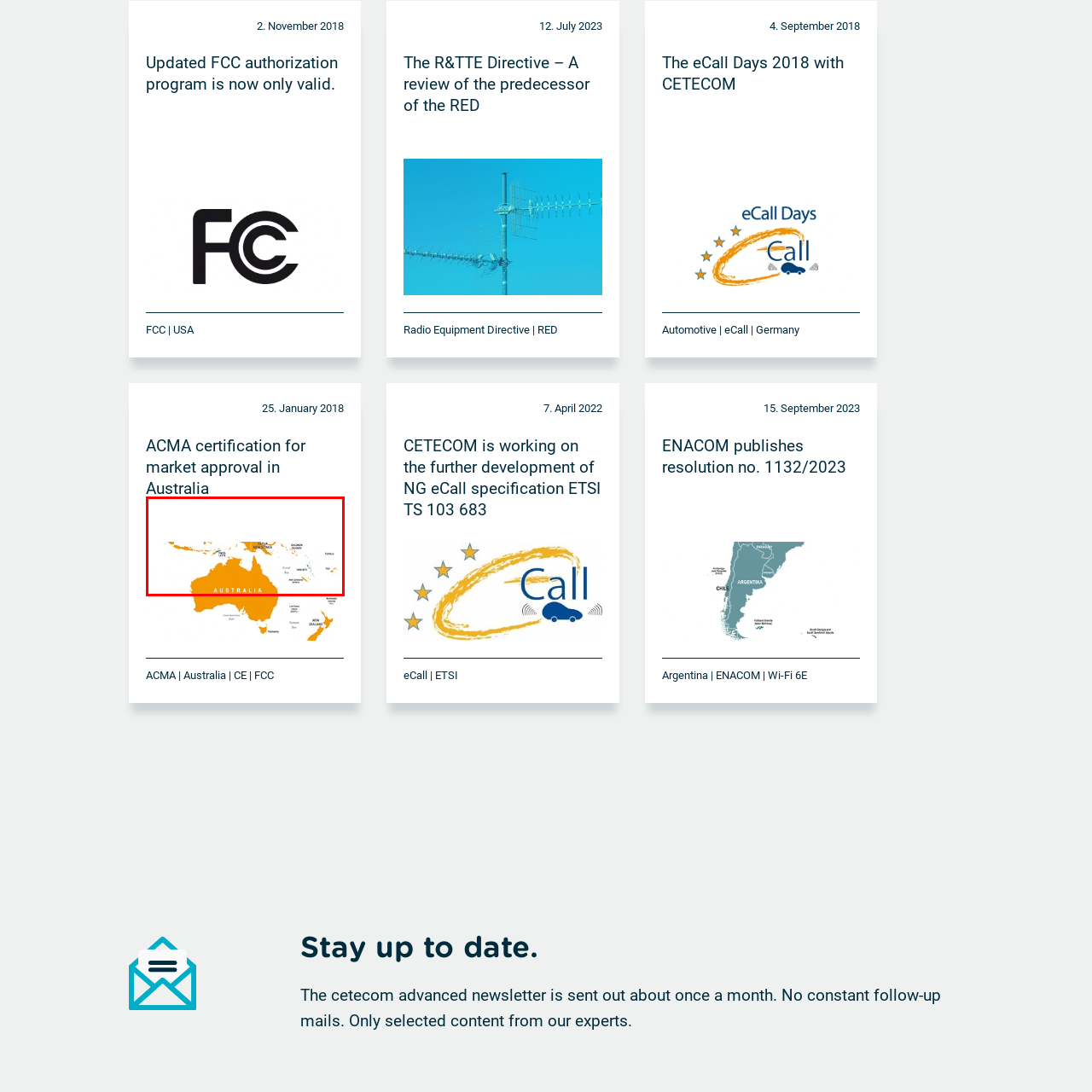How many countries are labeled on the map?
Focus on the area marked by the red bounding box and respond to the question with as much detail as possible.

The caption states that prominent geographical features and neighboring countries are labeled on the map, which implies that at least one country, Australia, is labeled, and possibly other neighboring countries as well.